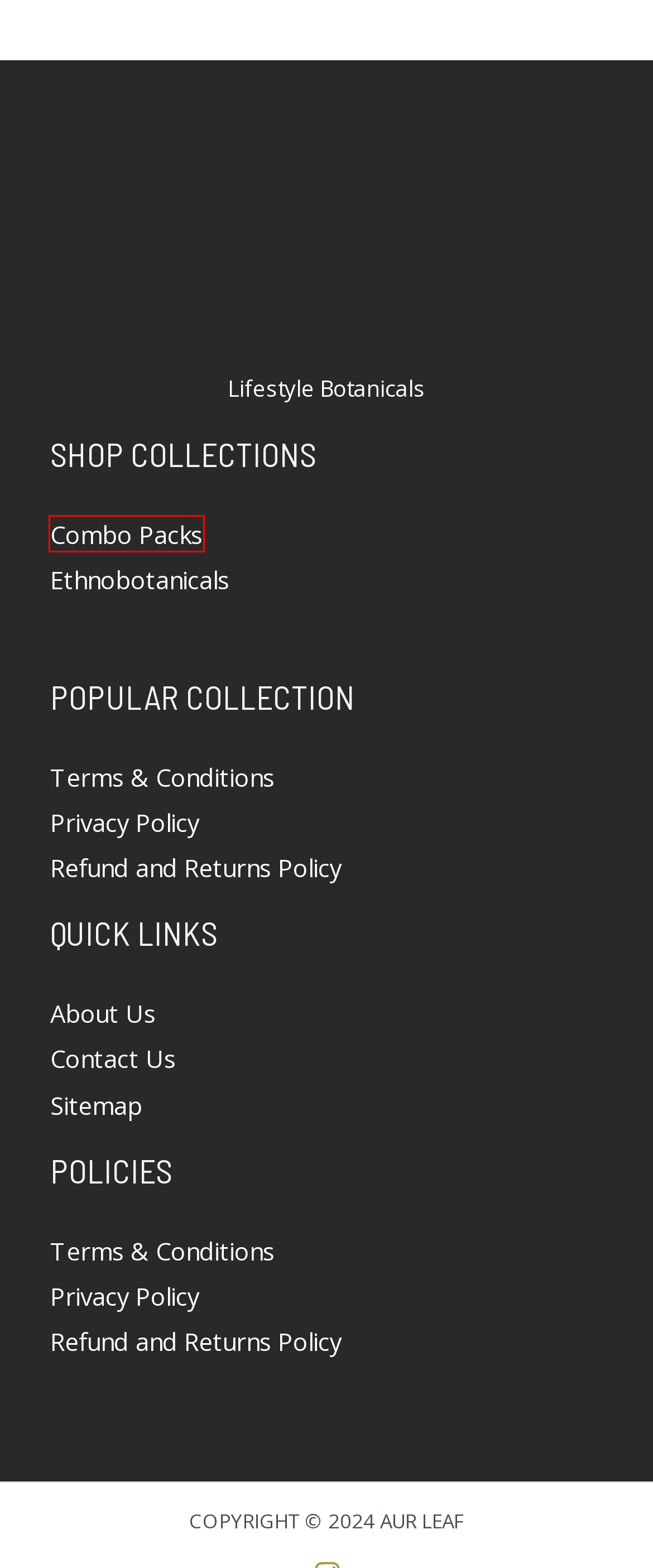Analyze the screenshot of a webpage featuring a red rectangle around an element. Pick the description that best fits the new webpage after interacting with the element inside the red bounding box. Here are the candidates:
A. Terms & Conditions - AUR Leaf
B. The Story Behind AURLeaf: Our Journey to Bring Quality Supplements to you
C. Speak to AURLeaf - Contact Us
D. Refund and Returns Policy - AUR Leaf
E. Privacy Policy - AUR Leaf
F. Shop Ethnobotanicals Herbal Supplements | AURLeaf
G. Shop Herbal Products for Combo Packs | AURLeaf
H. Sitemap - AUR Leaf

G